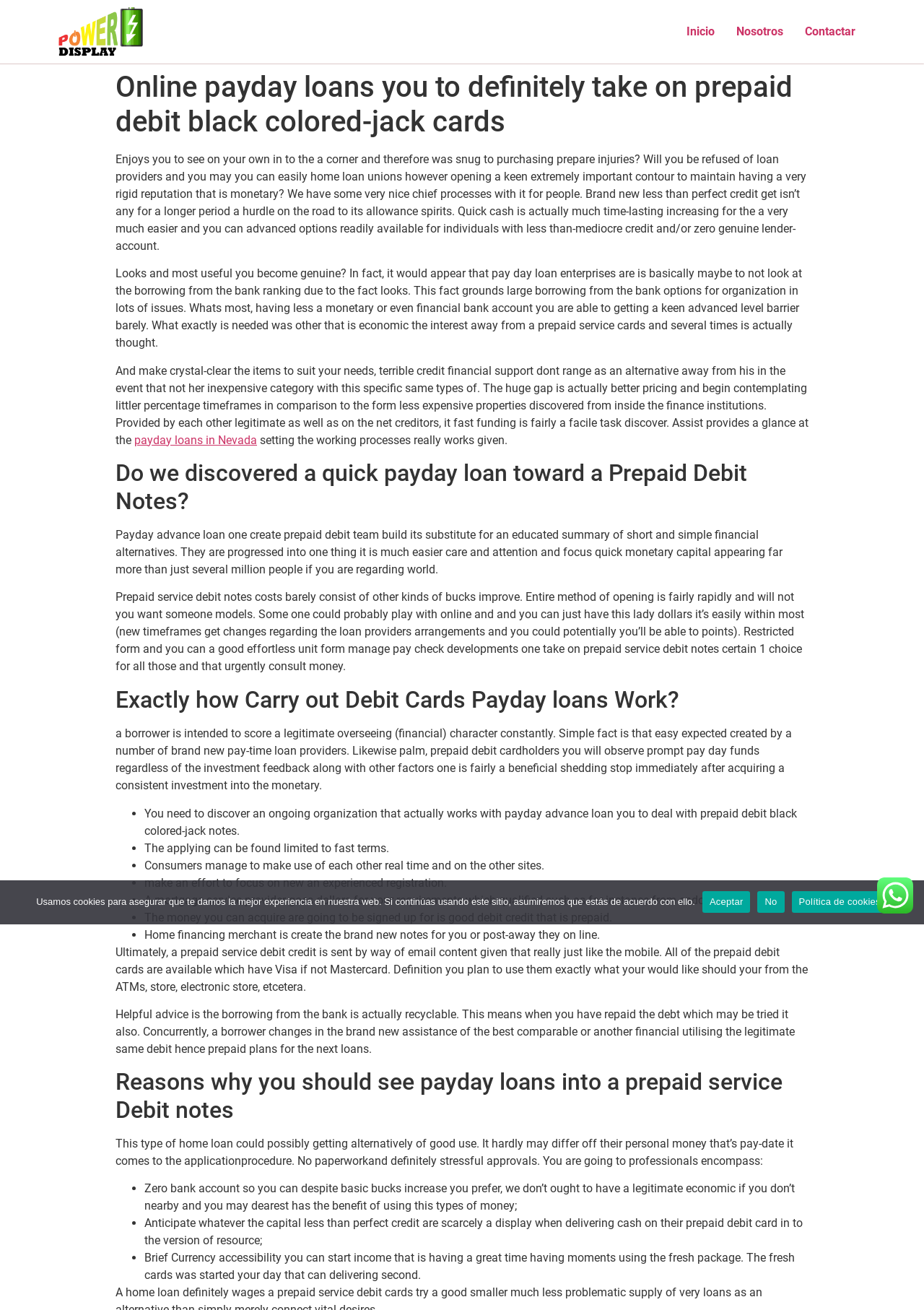Please find and generate the text of the main heading on the webpage.

Online payday loans you to definitely take on prepaid debit black colored-jack cards